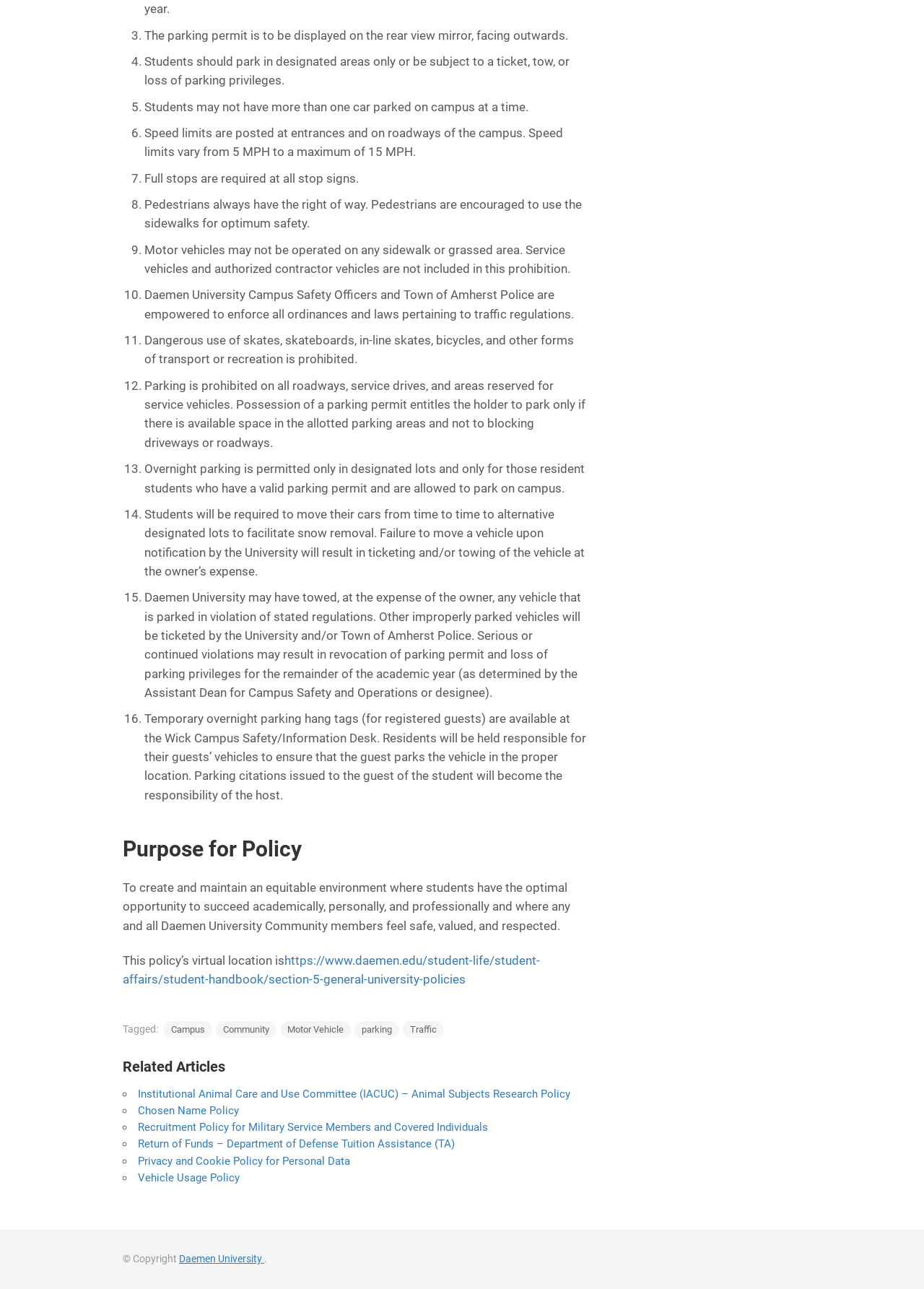Provide the bounding box coordinates in the format (top-left x, top-left y, bottom-right x, bottom-right y). All values are floating point numbers between 0 and 1. Determine the bounding box coordinate of the UI element described as: Daemen University

[0.194, 0.972, 0.286, 0.981]